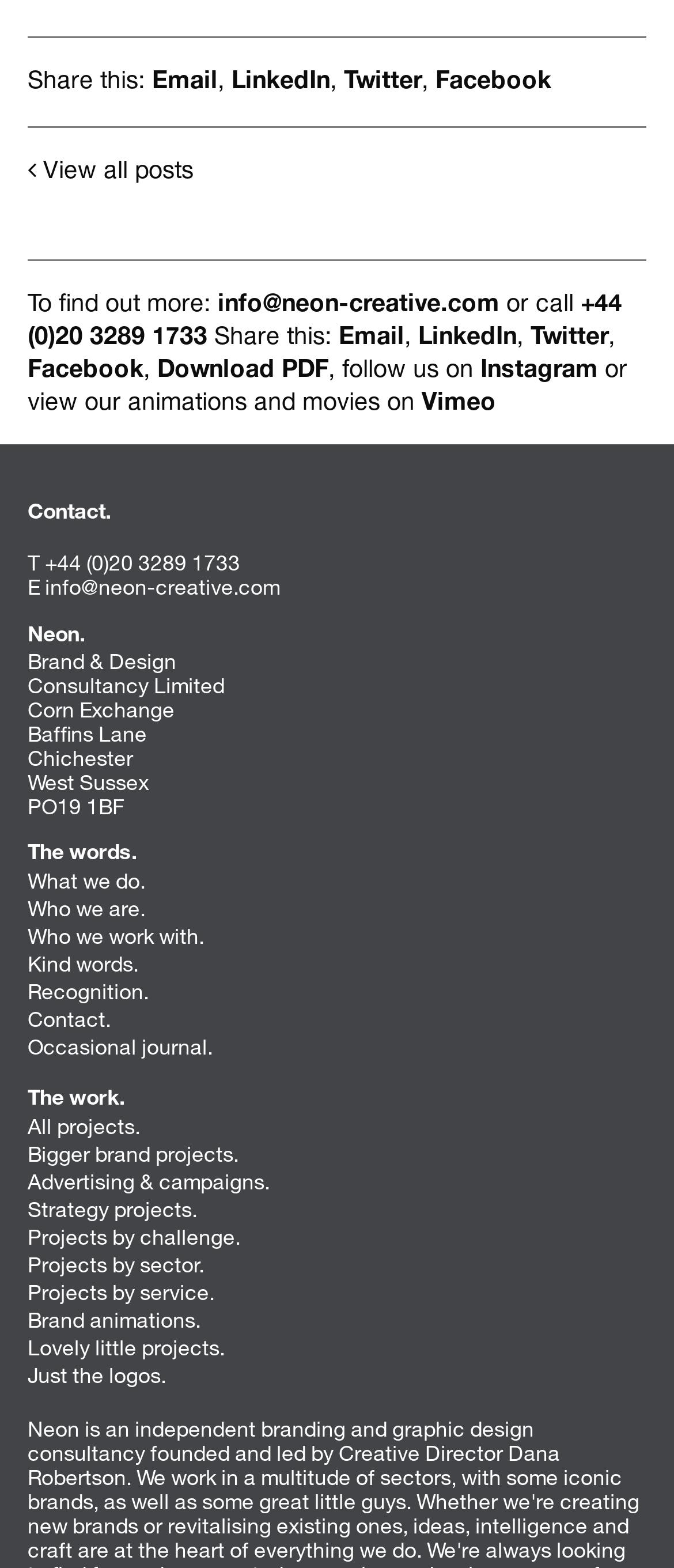Locate the bounding box coordinates of the segment that needs to be clicked to meet this instruction: "Follow us on Instagram".

[0.713, 0.225, 0.887, 0.243]